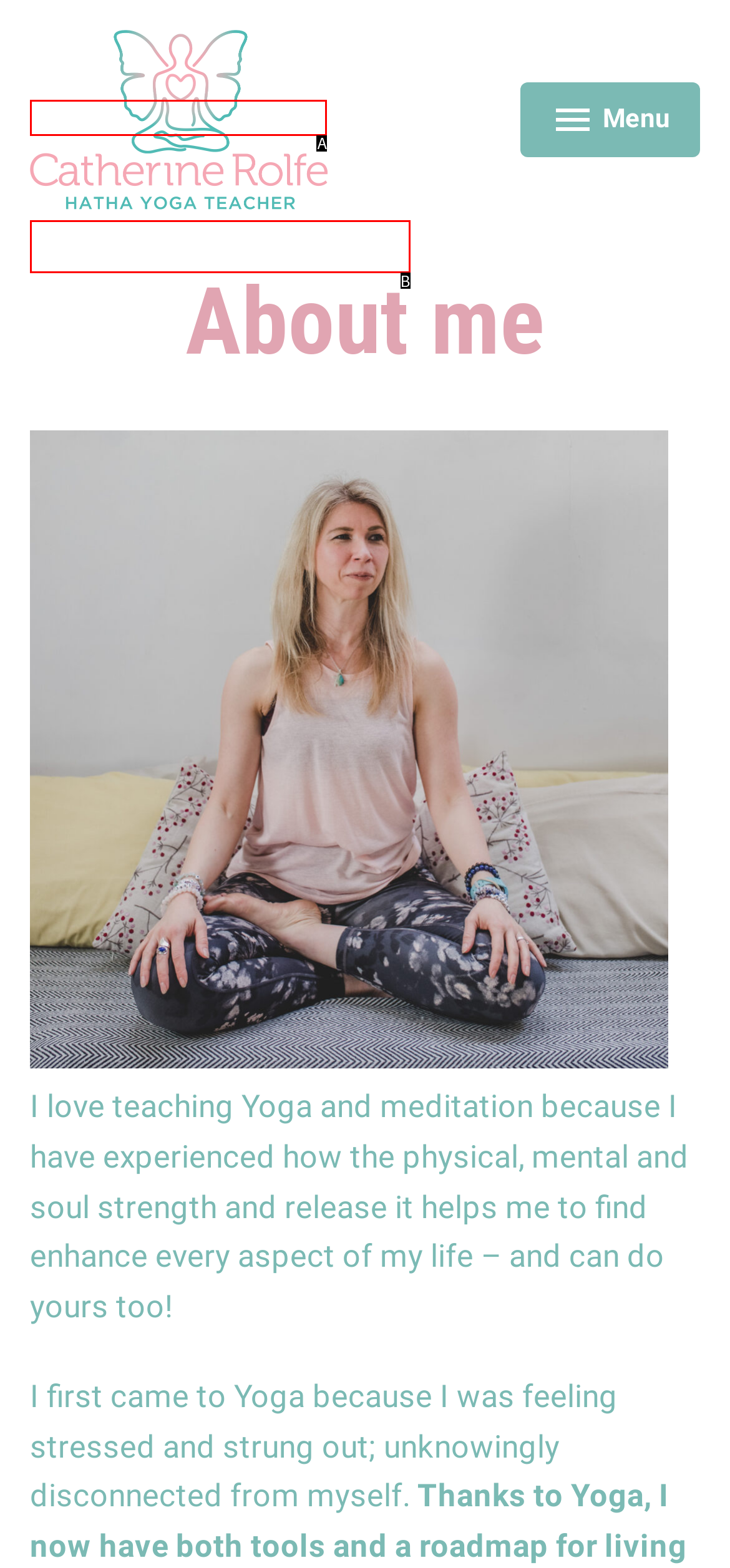Tell me which one HTML element best matches the description: Catherine Rolfe Yoga
Answer with the option's letter from the given choices directly.

B